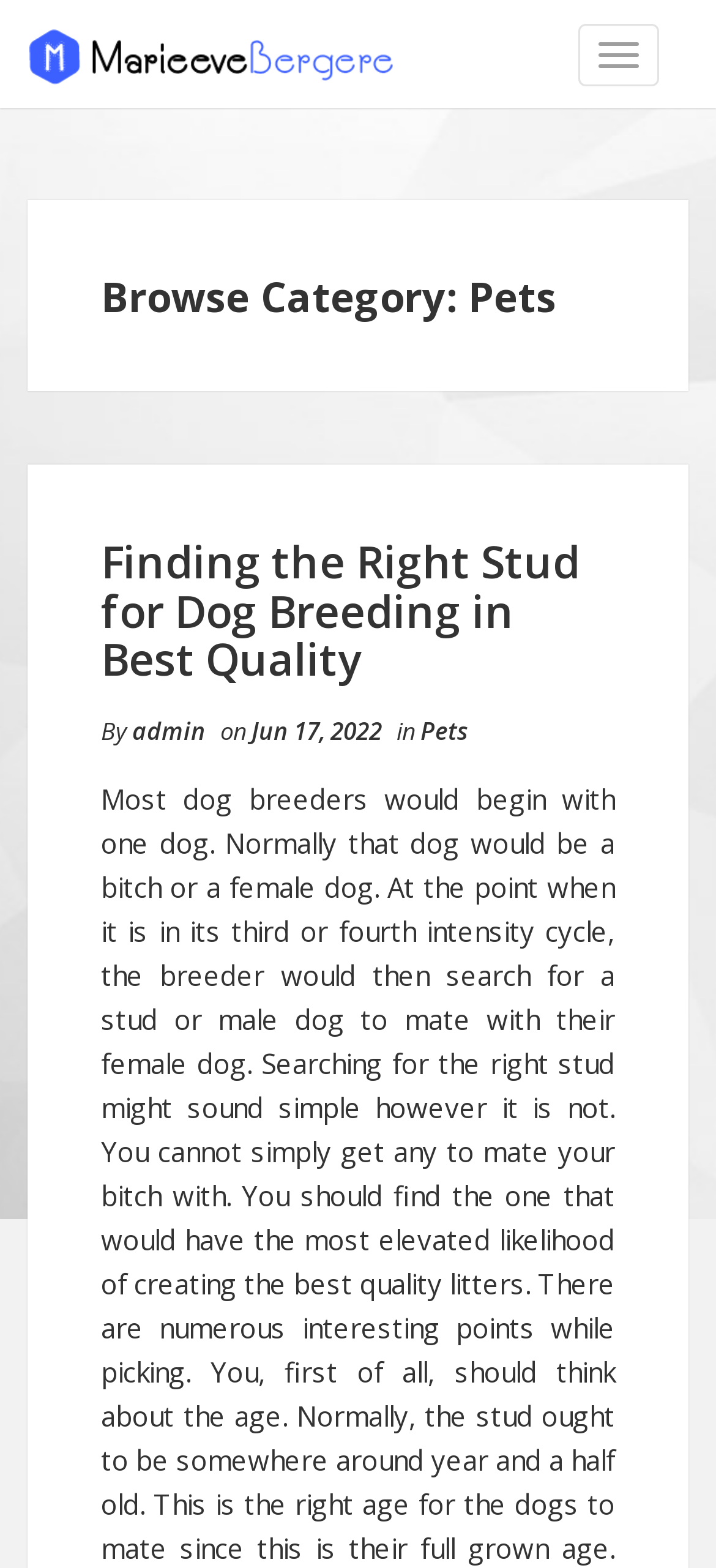Given the element description, predict the bounding box coordinates in the format (top-left x, top-left y, bottom-right x, bottom-right y), using floating point numbers between 0 and 1: Toggle navigation

[0.808, 0.015, 0.921, 0.055]